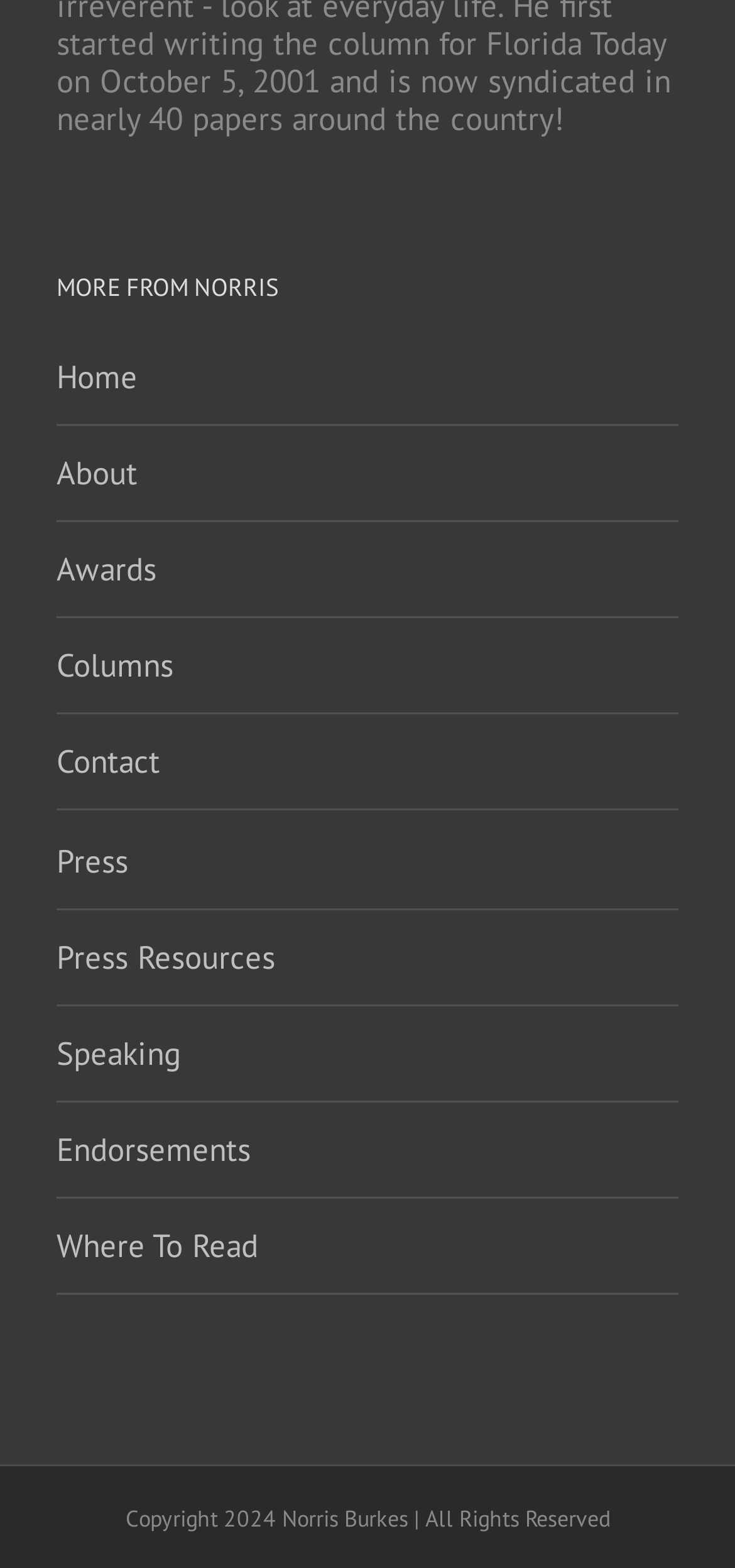Determine the bounding box coordinates for the area that should be clicked to carry out the following instruction: "check press resources".

[0.077, 0.581, 0.923, 0.642]